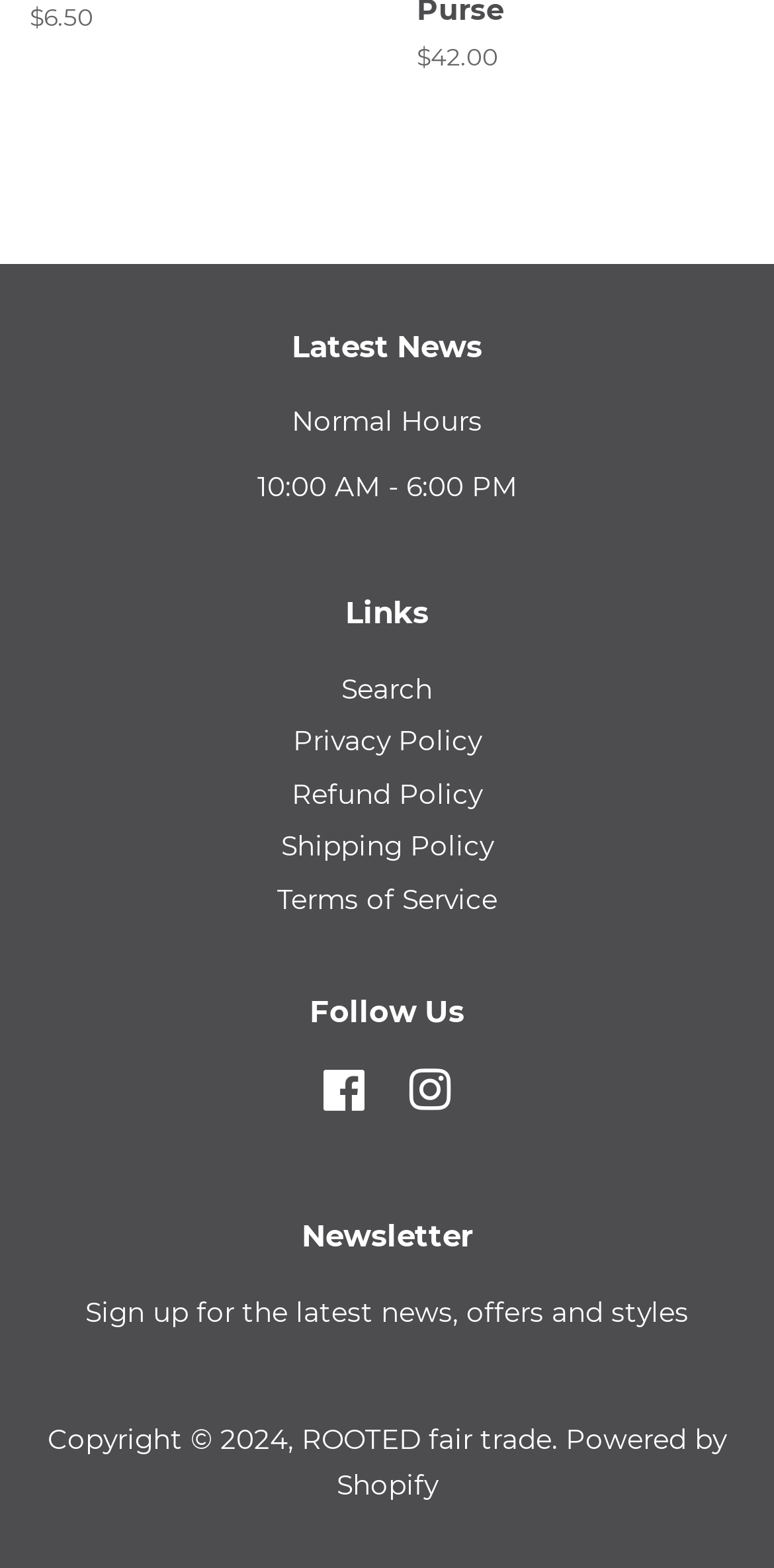Find the bounding box coordinates for the area that should be clicked to accomplish the instruction: "Sign up for the newsletter".

[0.11, 0.826, 0.89, 0.846]